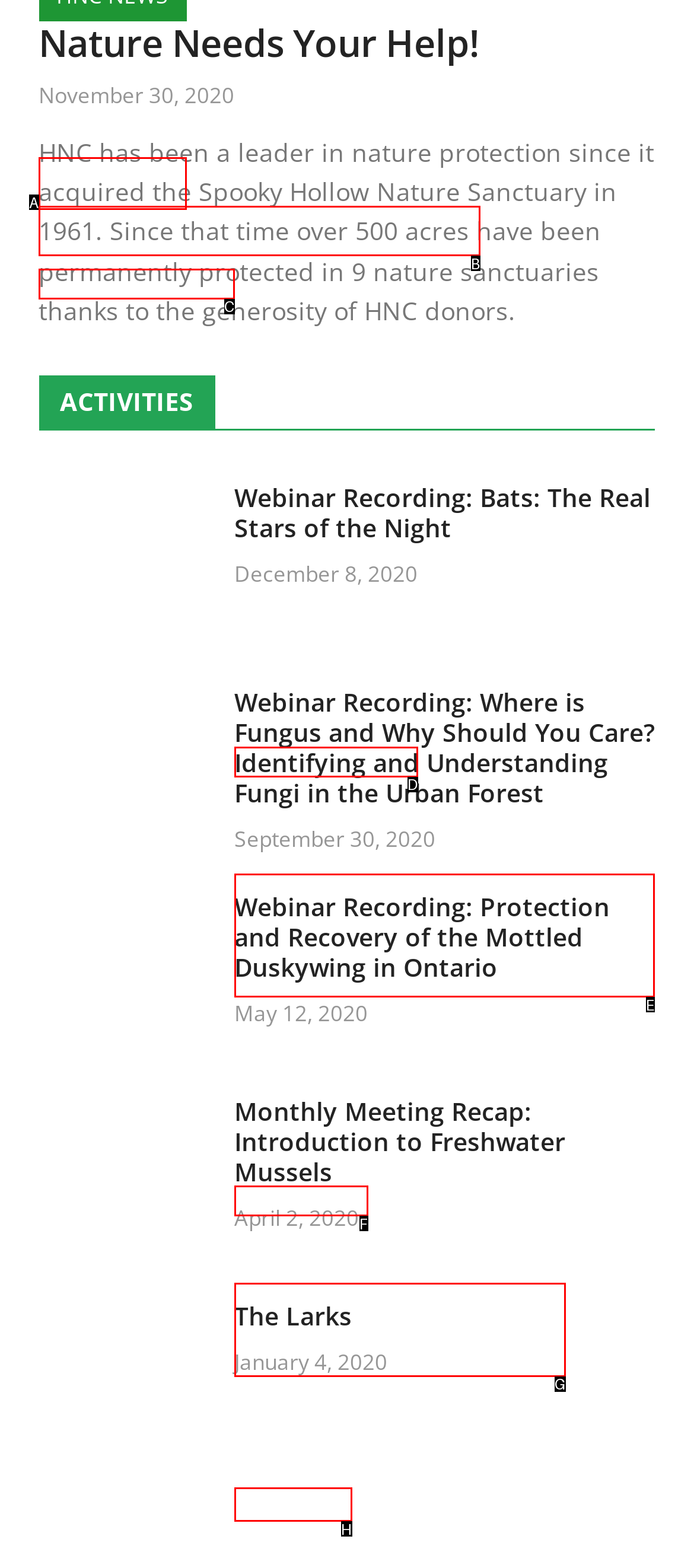From the available choices, determine which HTML element fits this description: May 12, 2020September 30, 2020 Respond with the correct letter.

F